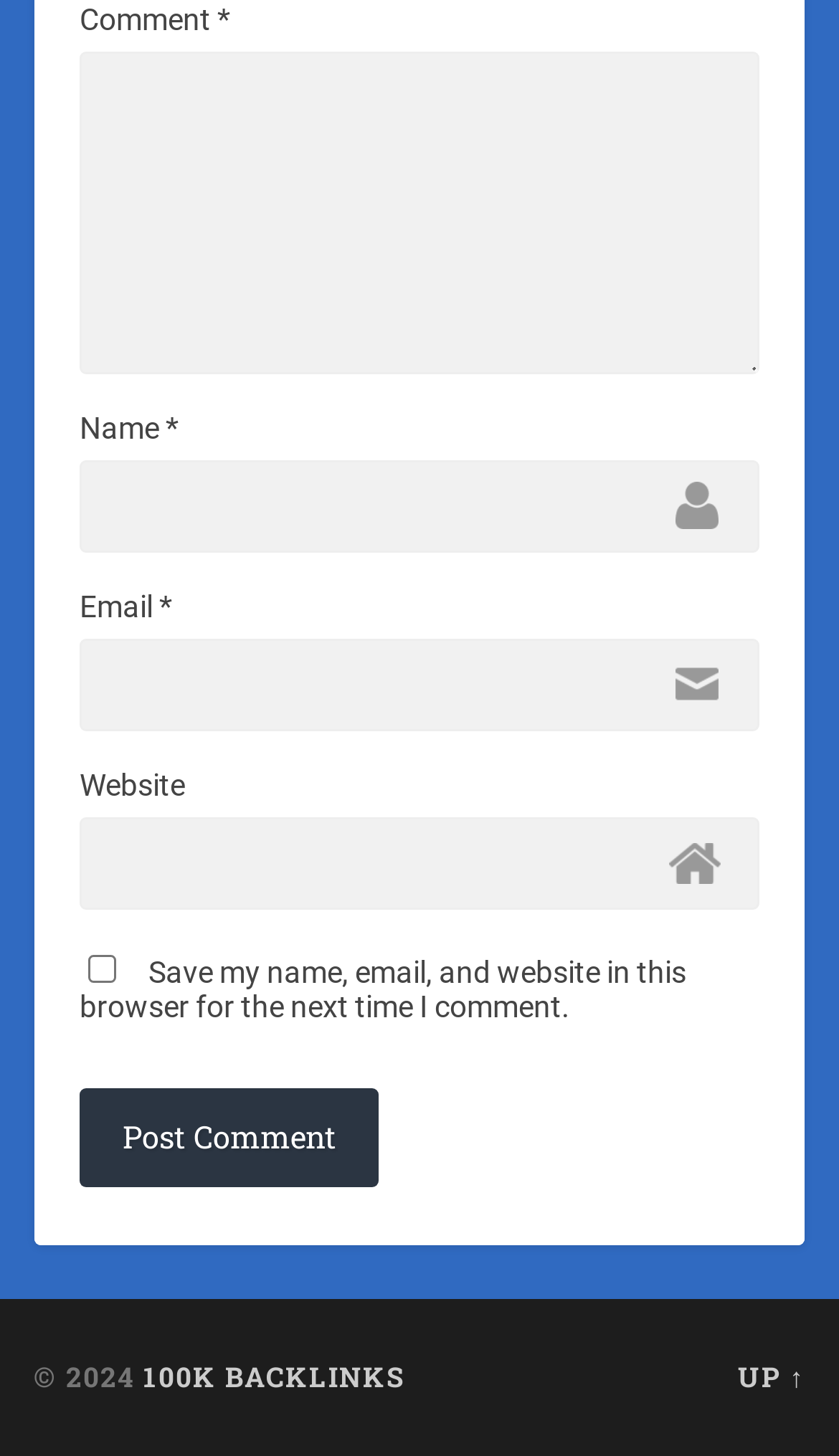By analyzing the image, answer the following question with a detailed response: What is the copyright year?

The webpage has a StaticText element at the bottom with the text '© 2024', indicating that the copyright year is 2024.